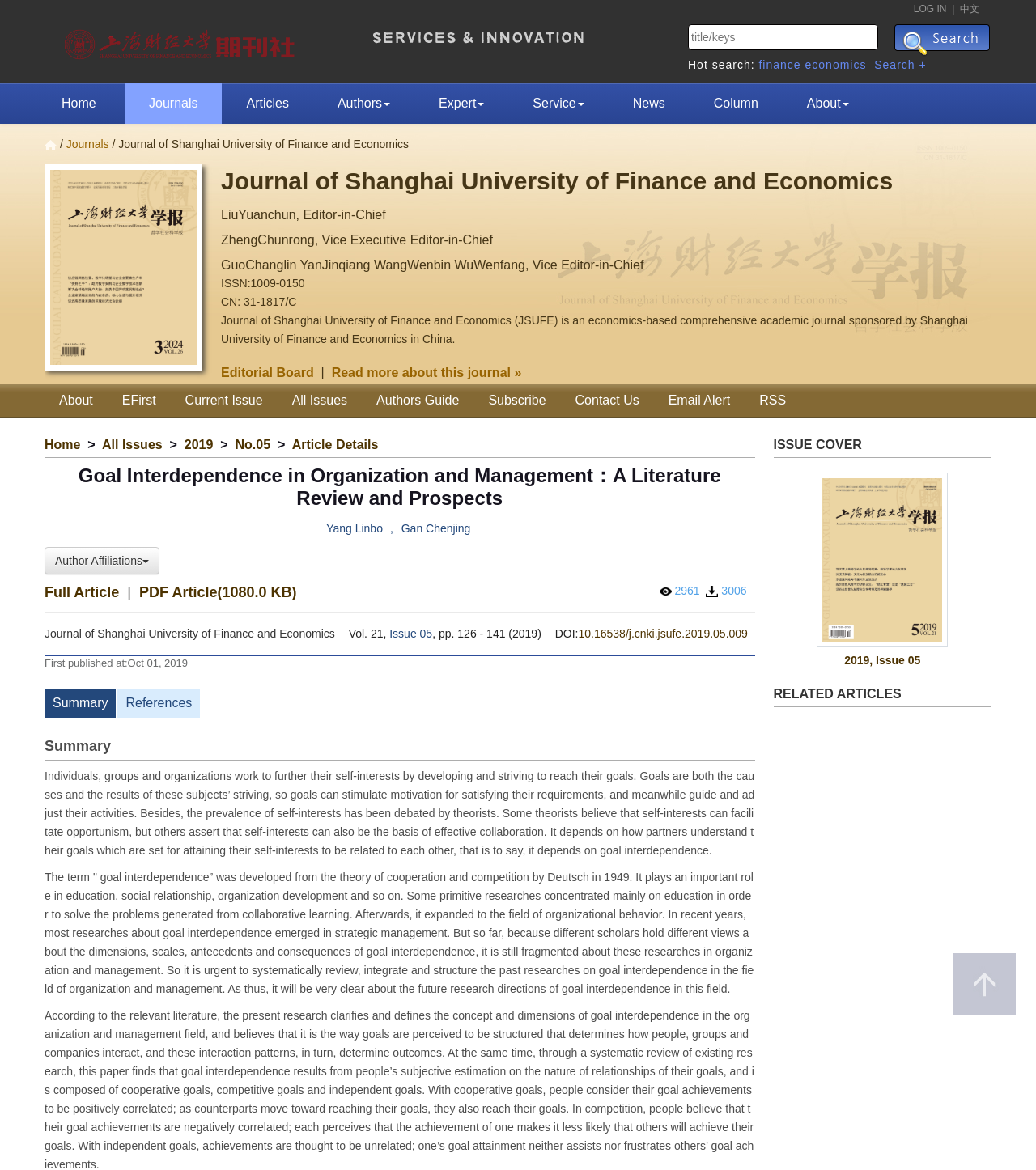Please answer the following query using a single word or phrase: 
Who is the Editor-in-Chief of the journal?

Liu Yuanchun